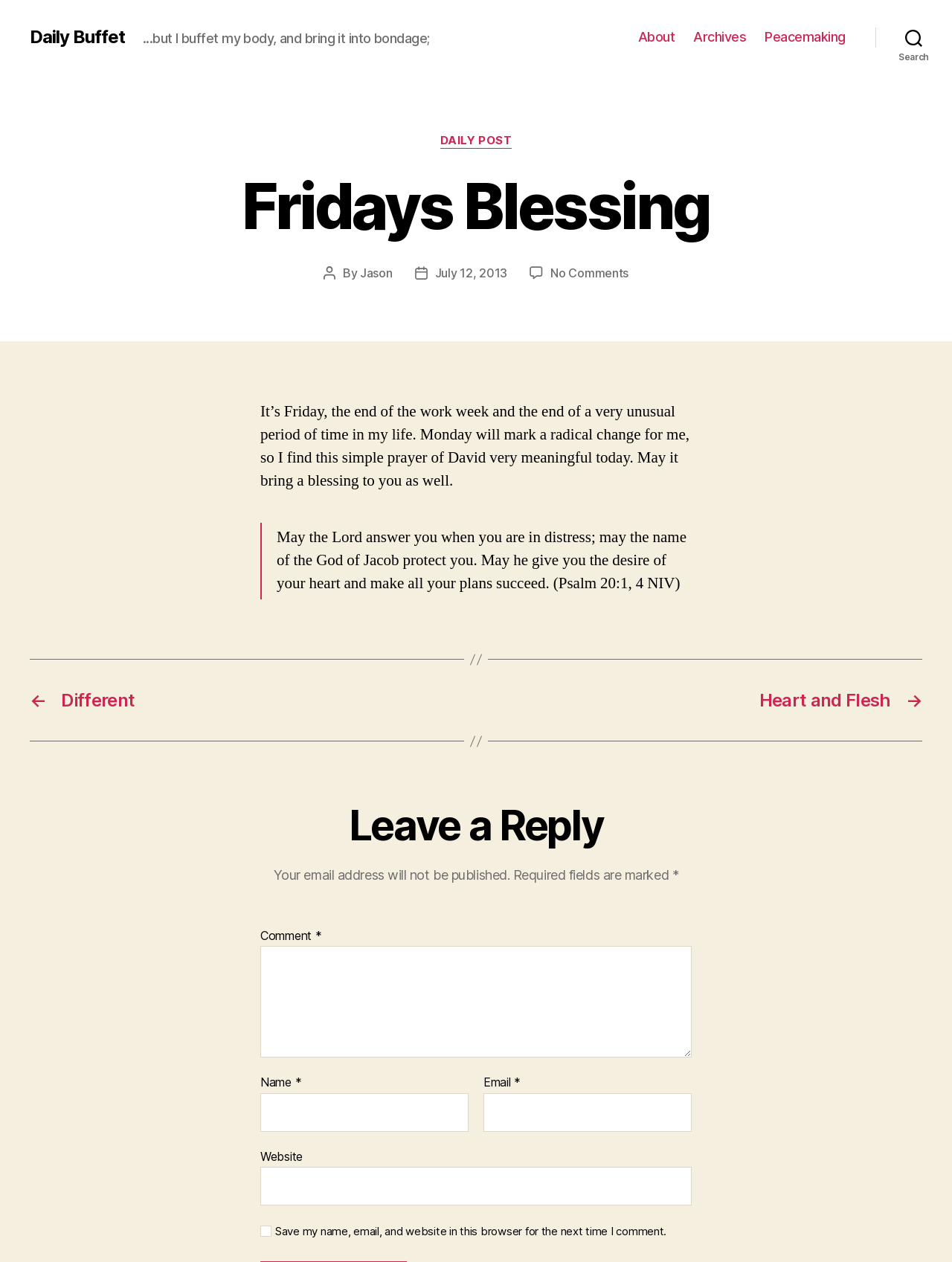Determine the coordinates of the bounding box that should be clicked to complete the instruction: "Leave a comment". The coordinates should be represented by four float numbers between 0 and 1: [left, top, right, bottom].

[0.273, 0.75, 0.727, 0.838]